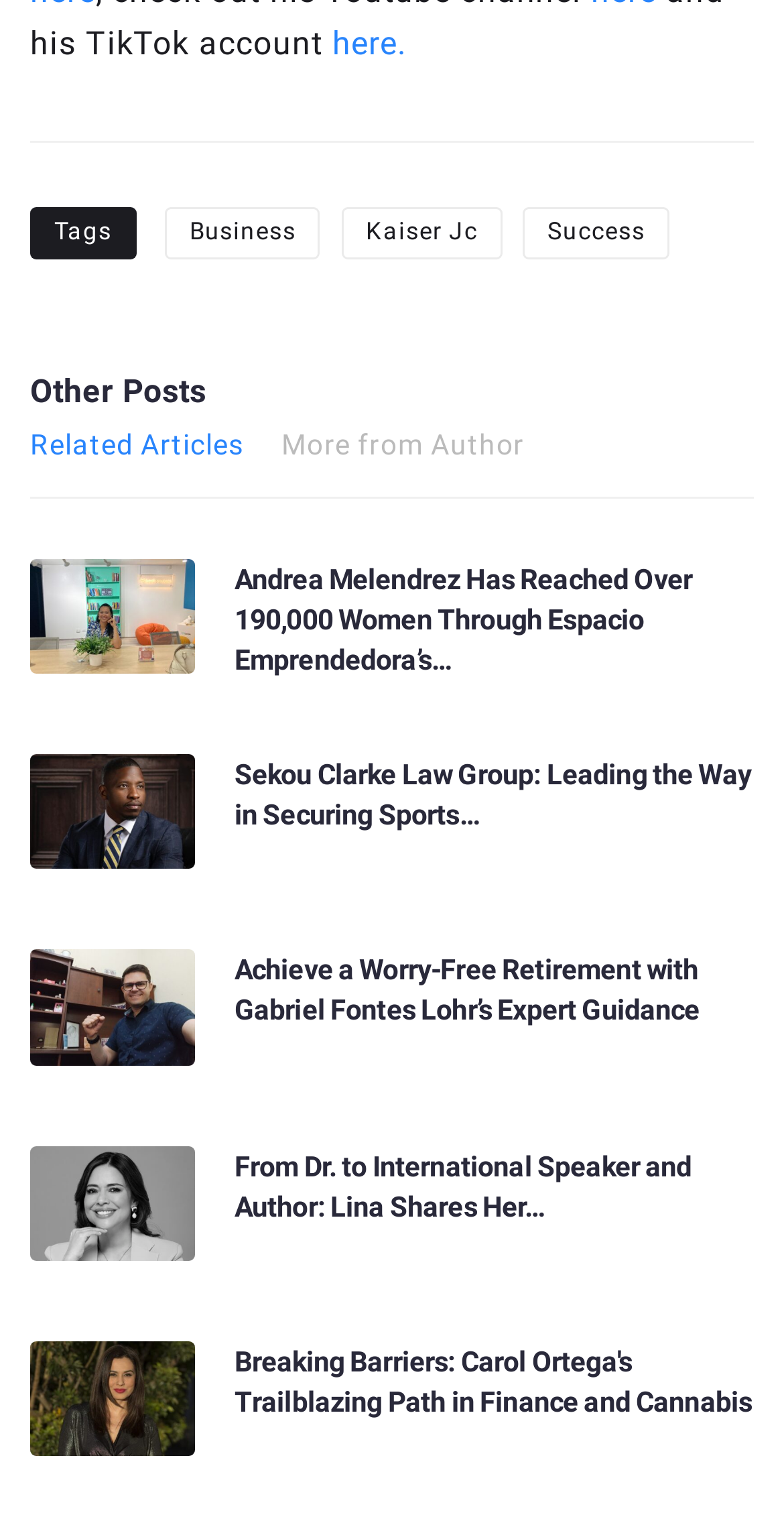Determine the coordinates of the bounding box for the clickable area needed to execute this instruction: "Learn more about 'From Dr. to International Speaker and Author: Lina Shares Her Passion for Anti-aging Medicine and its Global Impact'".

[0.038, 0.748, 0.248, 0.823]